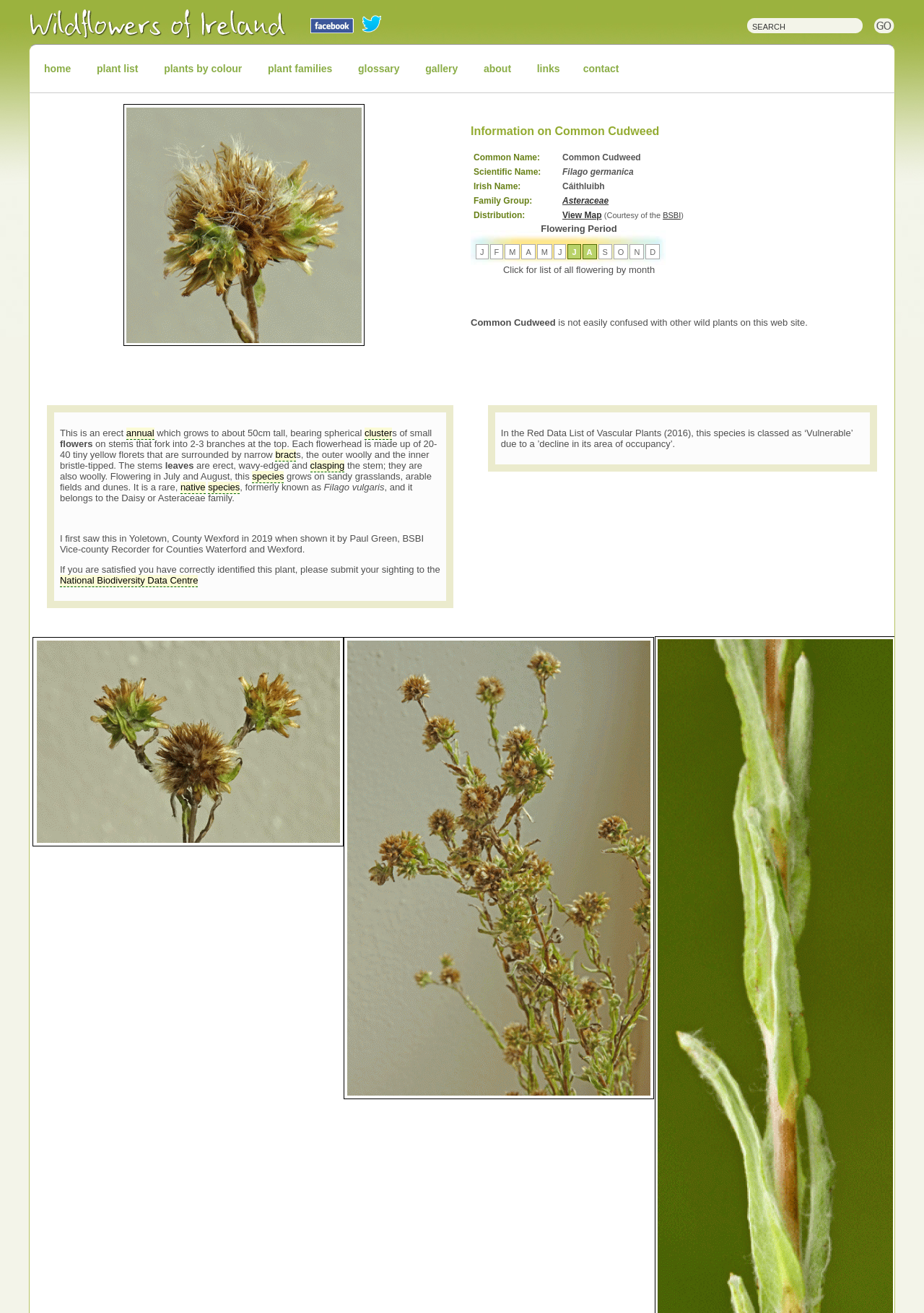Determine the bounding box coordinates of the element that should be clicked to execute the following command: "View the gallery".

[0.448, 0.04, 0.508, 0.065]